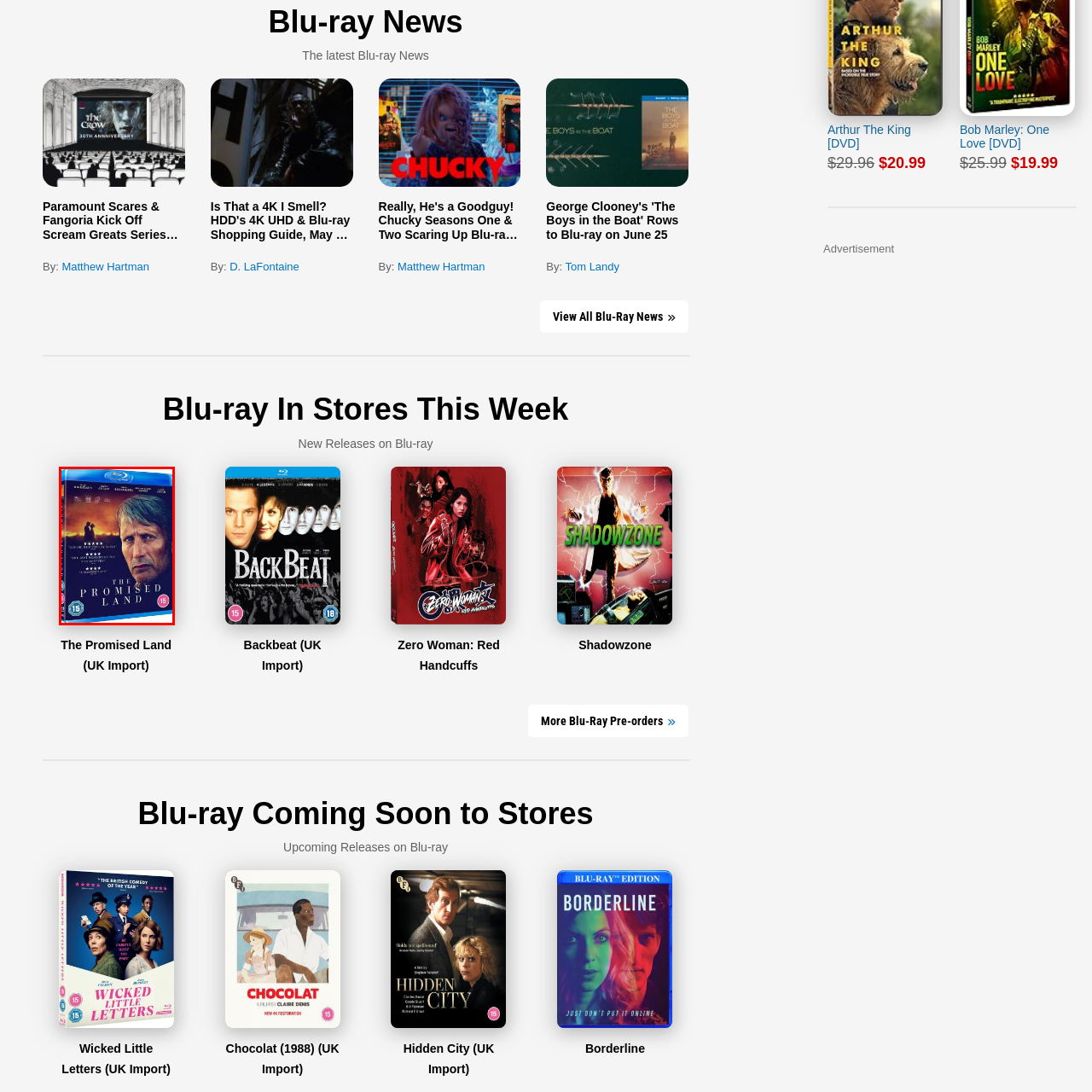What is the title of the film? View the image inside the red bounding box and respond with a concise one-word or short-phrase answer.

The Promised Land